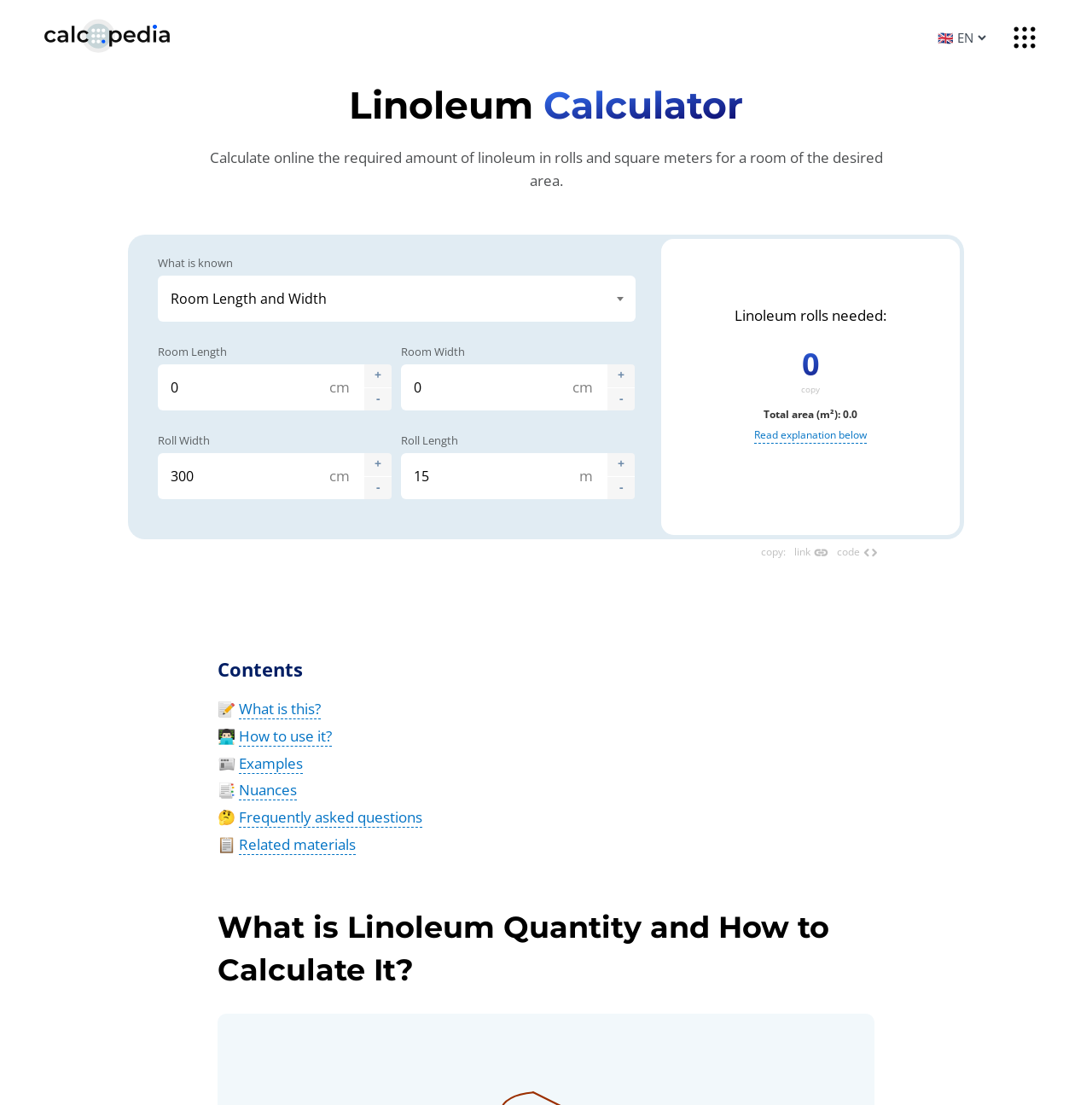Identify the bounding box coordinates of the section to be clicked to complete the task described by the following instruction: "Select an option from the 'What is known' dropdown". The coordinates should be four float numbers between 0 and 1, formatted as [left, top, right, bottom].

[0.145, 0.249, 0.582, 0.291]